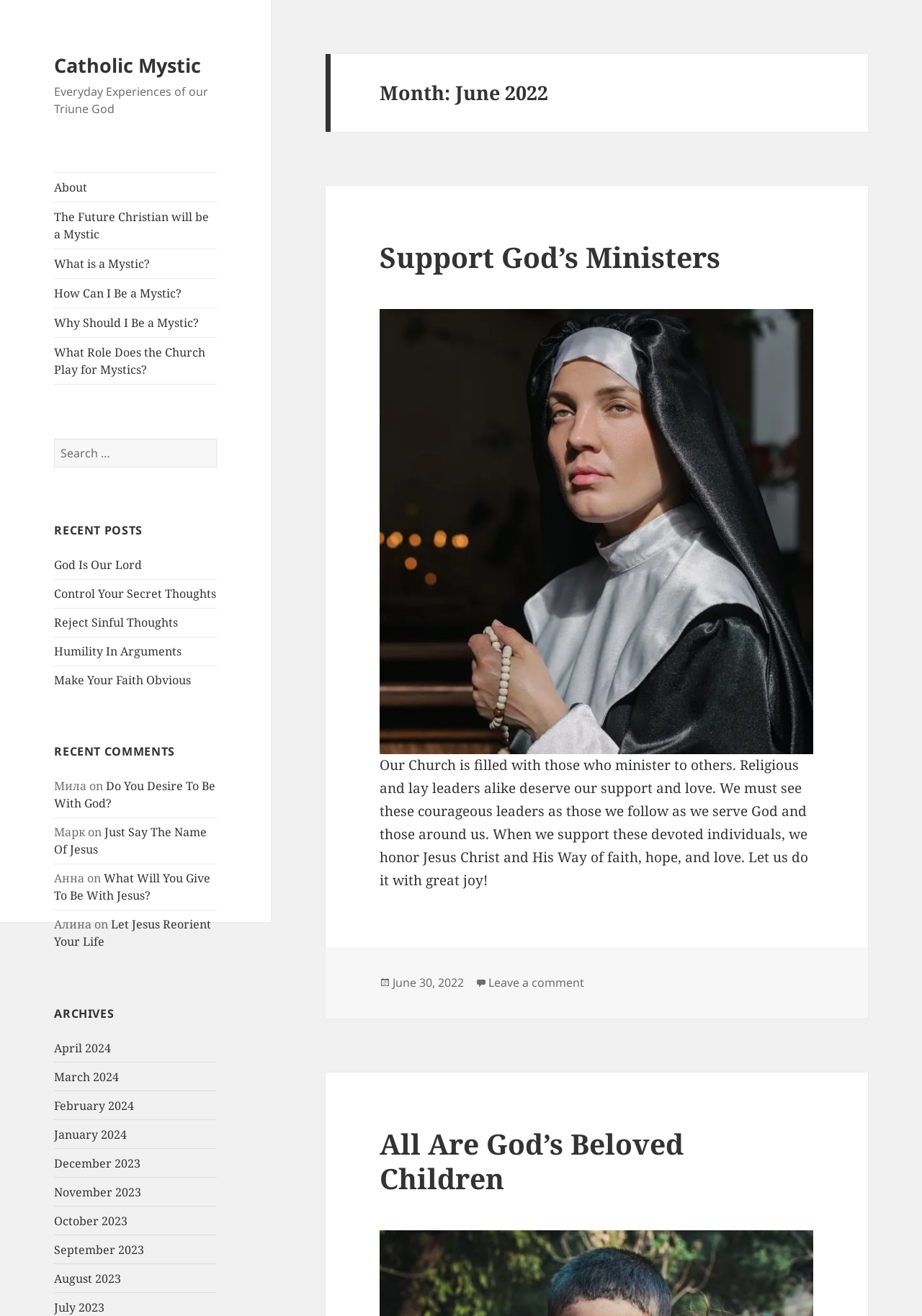Please determine the bounding box coordinates, formatted as (top-left x, top-left y, bottom-right x, bottom-right y), with all values as floating point numbers between 0 and 1. Identify the bounding box of the region described as: All Are God’s Beloved Children

[0.412, 0.855, 0.741, 0.91]